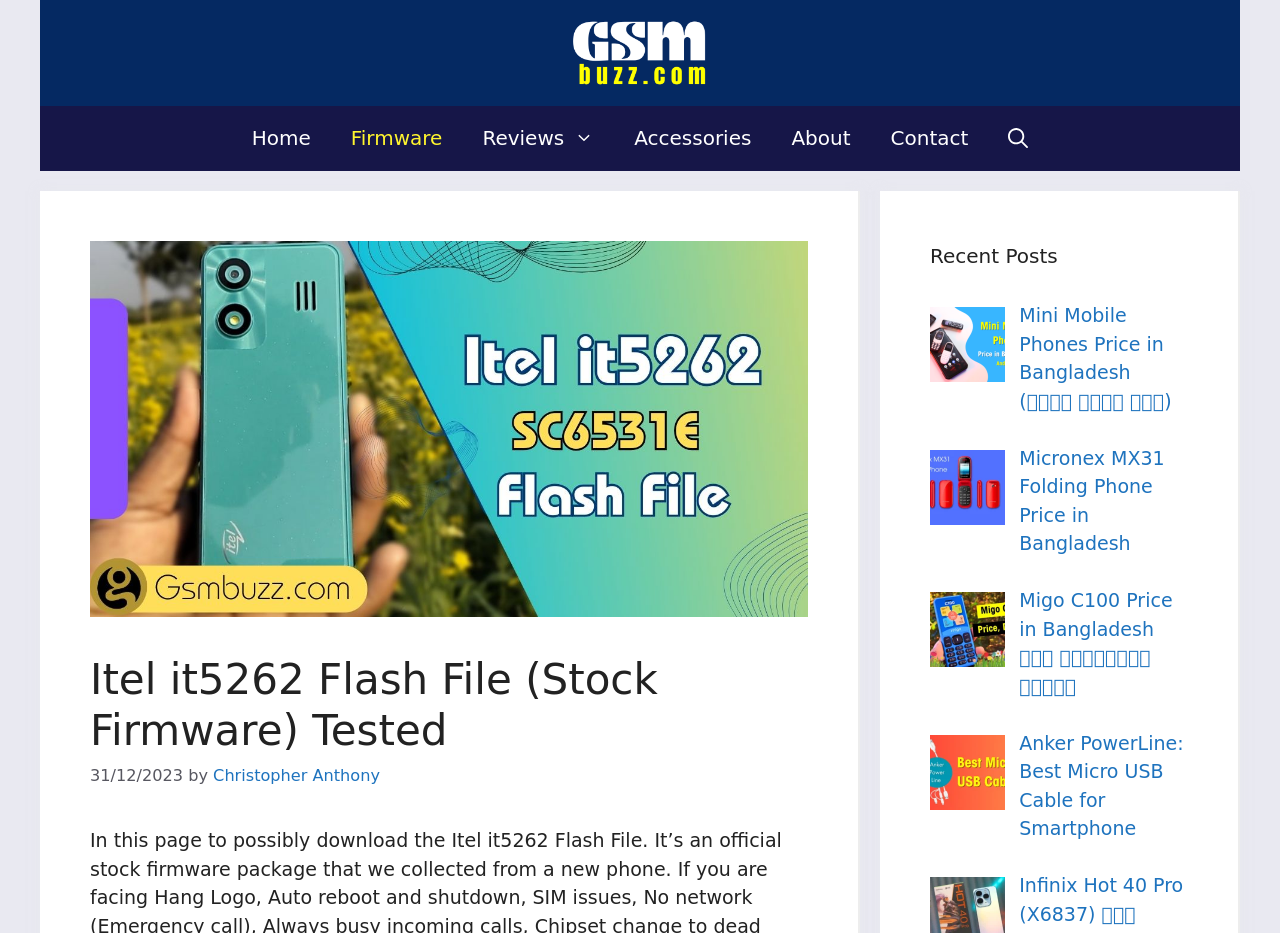Reply to the question with a single word or phrase:
What is the name of the website?

Gsmbuzz